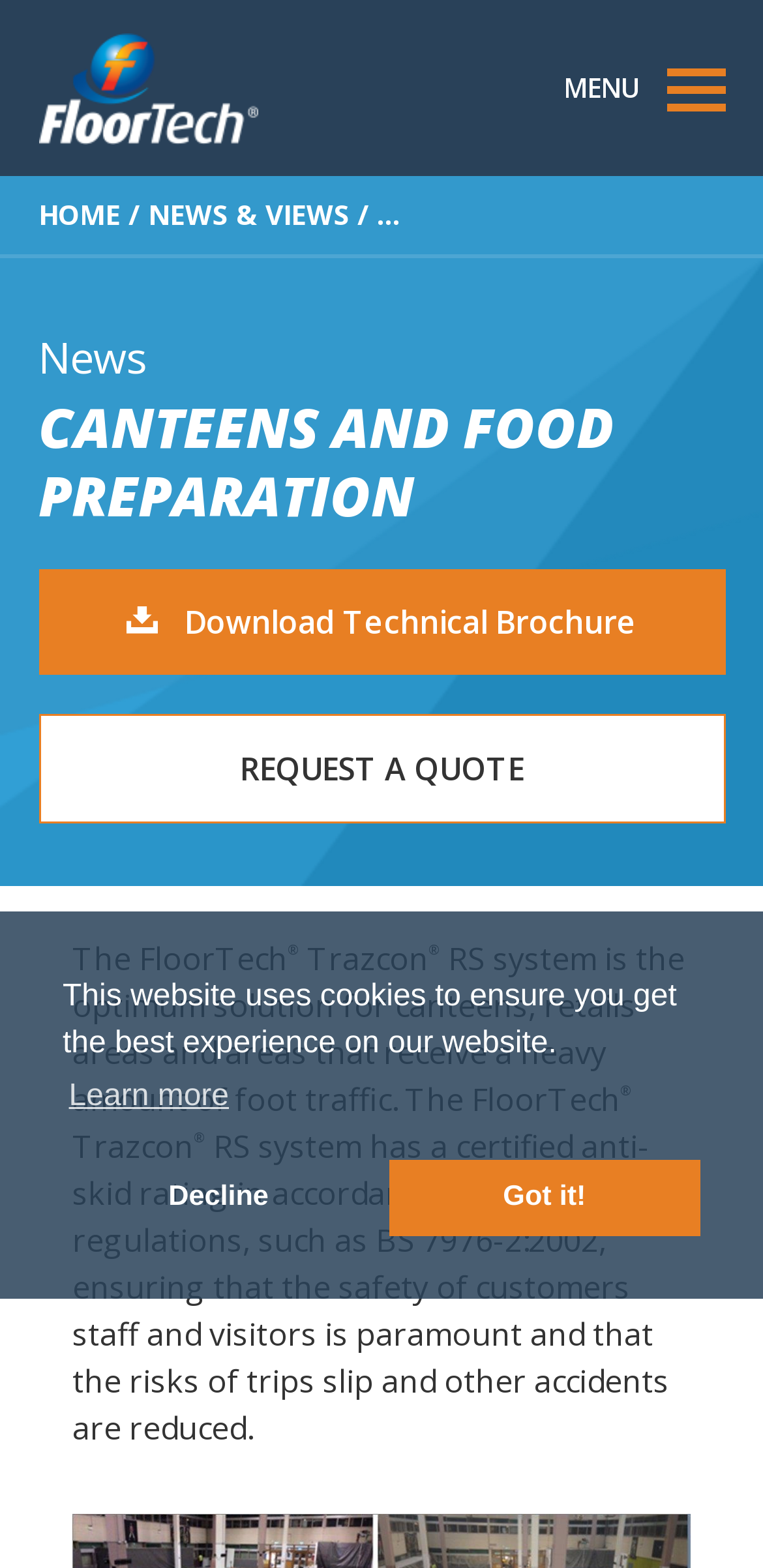Refer to the image and offer a detailed explanation in response to the question: What can be downloaded from the webpage?

By examining the webpage, I found a link to download a technical brochure, which is likely related to the FloorTech Trazcon RS system.